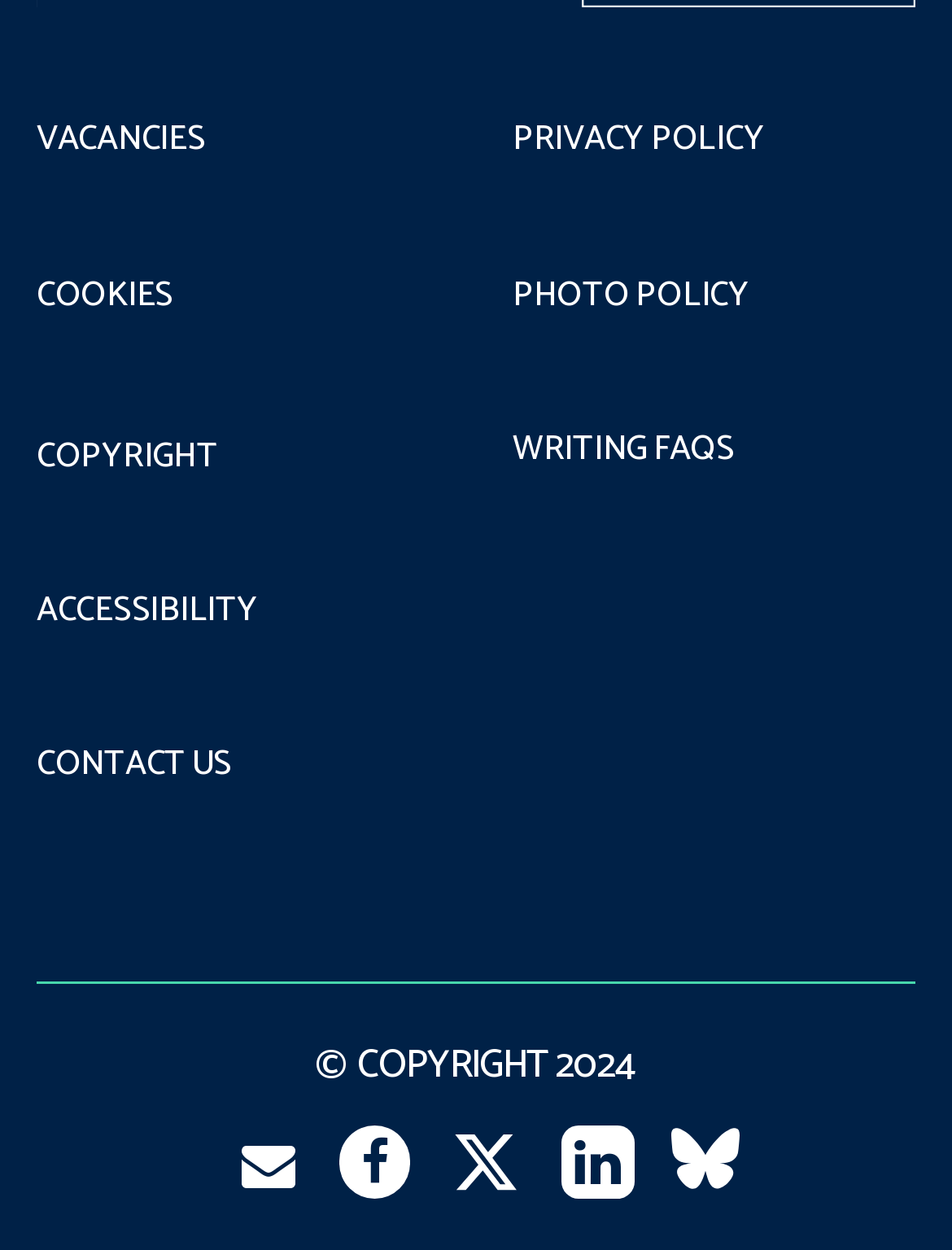What is the position of the 'PRIVACY POLICY' link?
Kindly offer a detailed explanation using the data available in the image.

I determined the position of the 'PRIVACY POLICY' link by looking at its bounding box coordinates [0.538, 0.099, 0.803, 0.13], which indicates that it is located at the top-right part of the webpage.